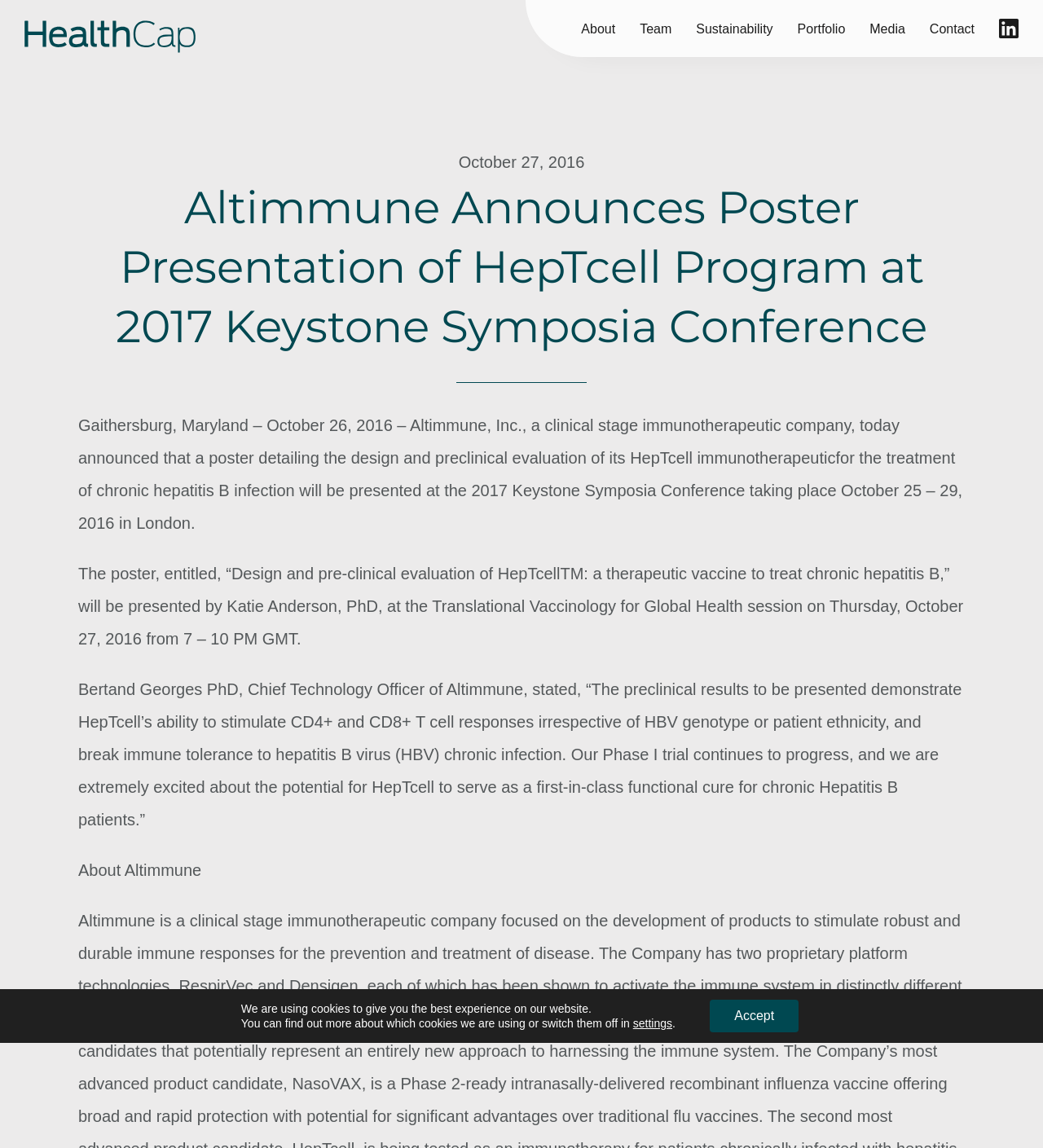Can you find the bounding box coordinates for the element that needs to be clicked to execute this instruction: "Click Media link"? The coordinates should be given as four float numbers between 0 and 1, i.e., [left, top, right, bottom].

[0.834, 0.019, 0.868, 0.031]